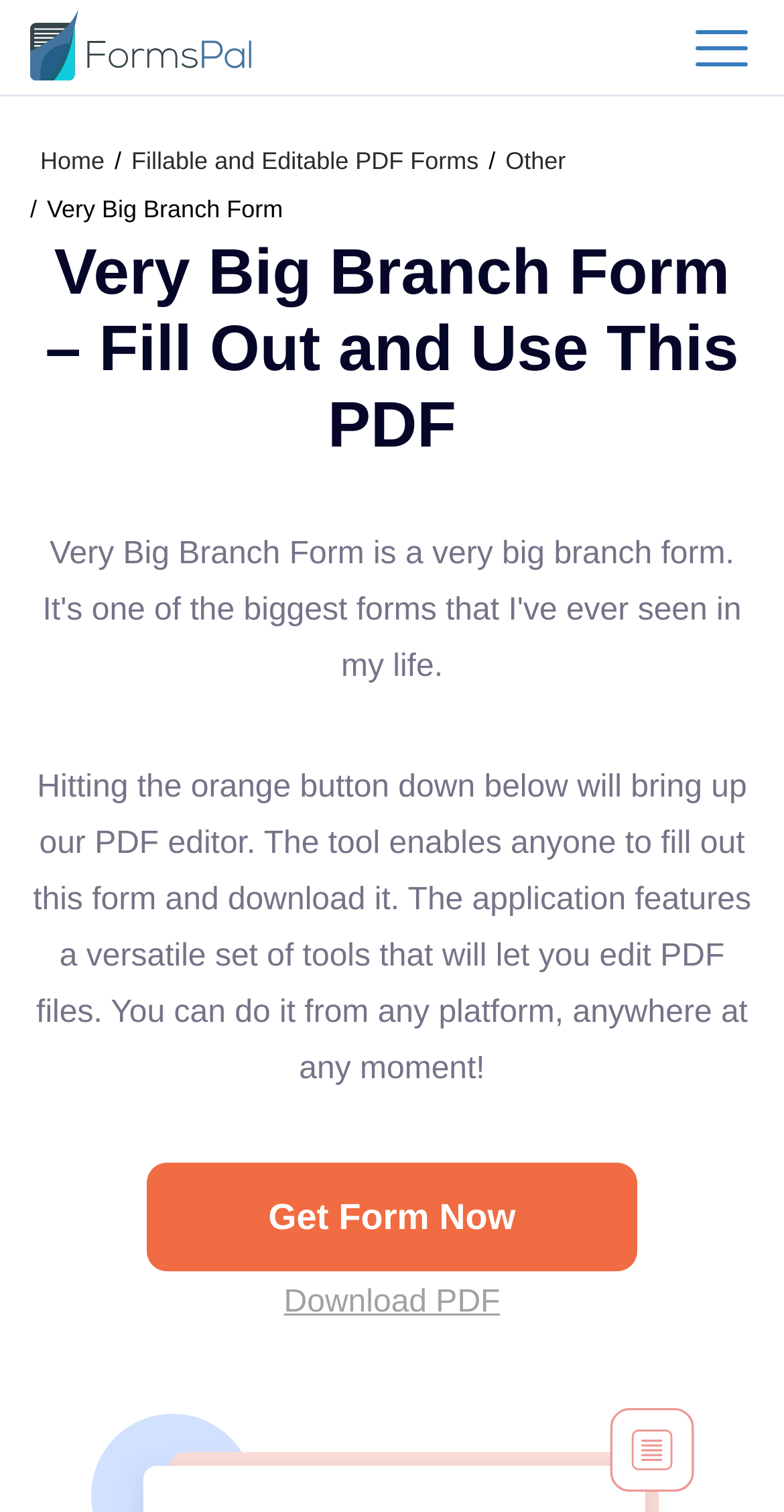What is the name of the form on this webpage?
Please provide a detailed and comprehensive answer to the question.

The name of the form is prominently displayed on the webpage, both in the heading and in the static text. It is also mentioned in the breadcrumb navigation, indicating that this is a specific form that can be accessed and edited on the website.